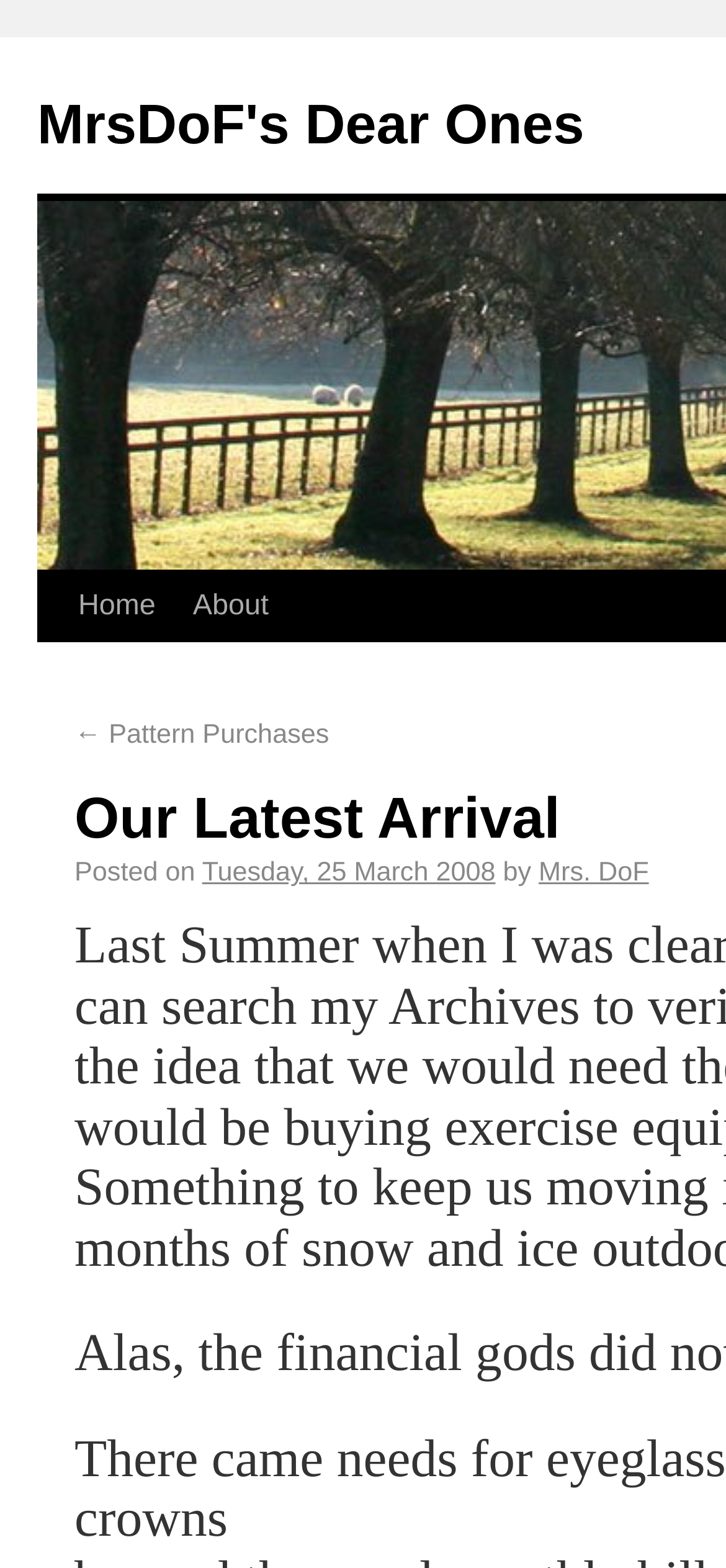Analyze the image and give a detailed response to the question:
What is the name of the website?

I found the answer by looking at the link 'MrsDoF's Dear Ones' which is present at the top of the webpage, indicating the name of the website.